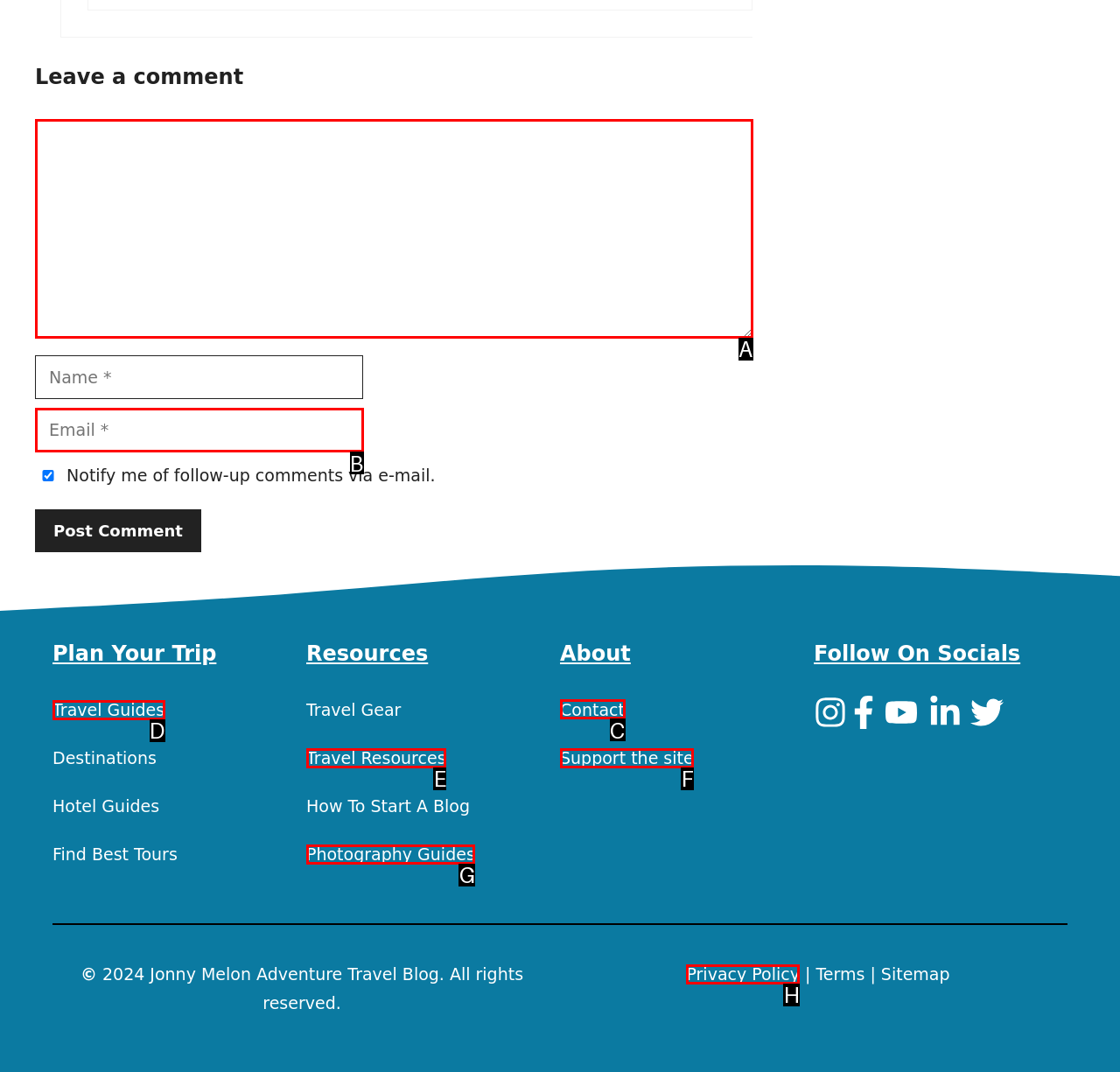Based on the task: Contact the site, which UI element should be clicked? Answer with the letter that corresponds to the correct option from the choices given.

C